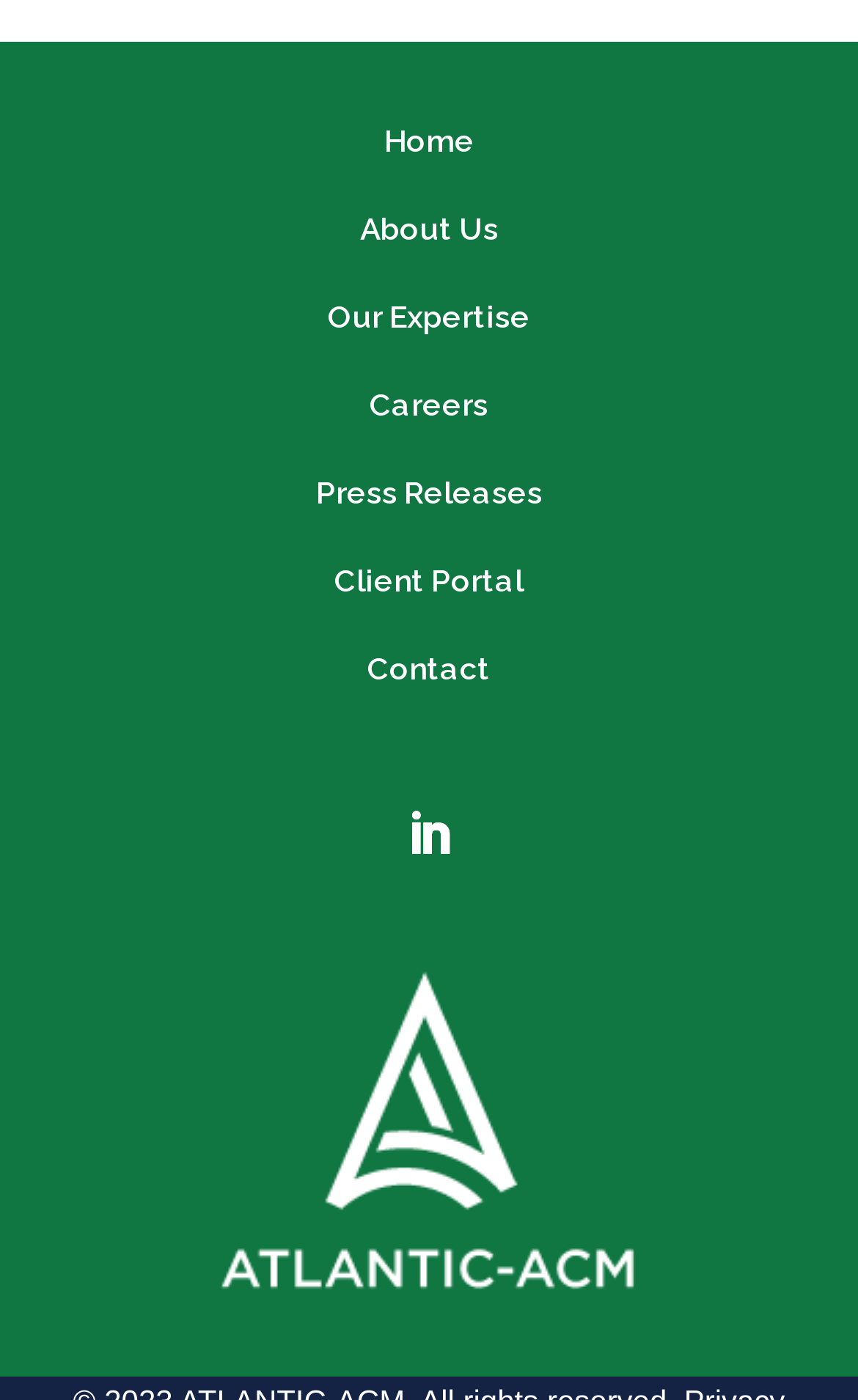Please determine the bounding box coordinates of the clickable area required to carry out the following instruction: "learn about the company". The coordinates must be four float numbers between 0 and 1, represented as [left, top, right, bottom].

[0.368, 0.152, 0.632, 0.186]